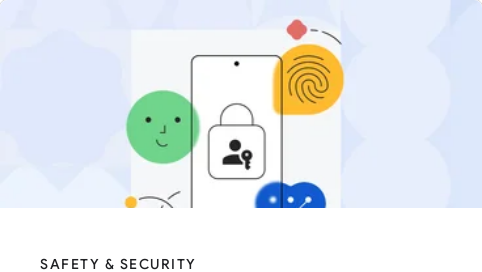Elaborate on the elements present in the image.

The image features a colorful and modern illustration representing themes of safety and security. In the center, a mobile device is depicted, showcasing a locked padlock icon alongside user information, symbolizing secure access. Surrounding the device are playful, circular icons featuring smiling faces in green and blue, alongside a fingerprint graphic in yellow, all contributing to a friendly yet informative aesthetic. This composition emphasizes the importance of safeguarding personal information and the innovative approaches being taken towards digital security. Below the image, the text "SAFETY & SECURITY" highlights the focus of the related content, which discusses advancements in online protection measures.